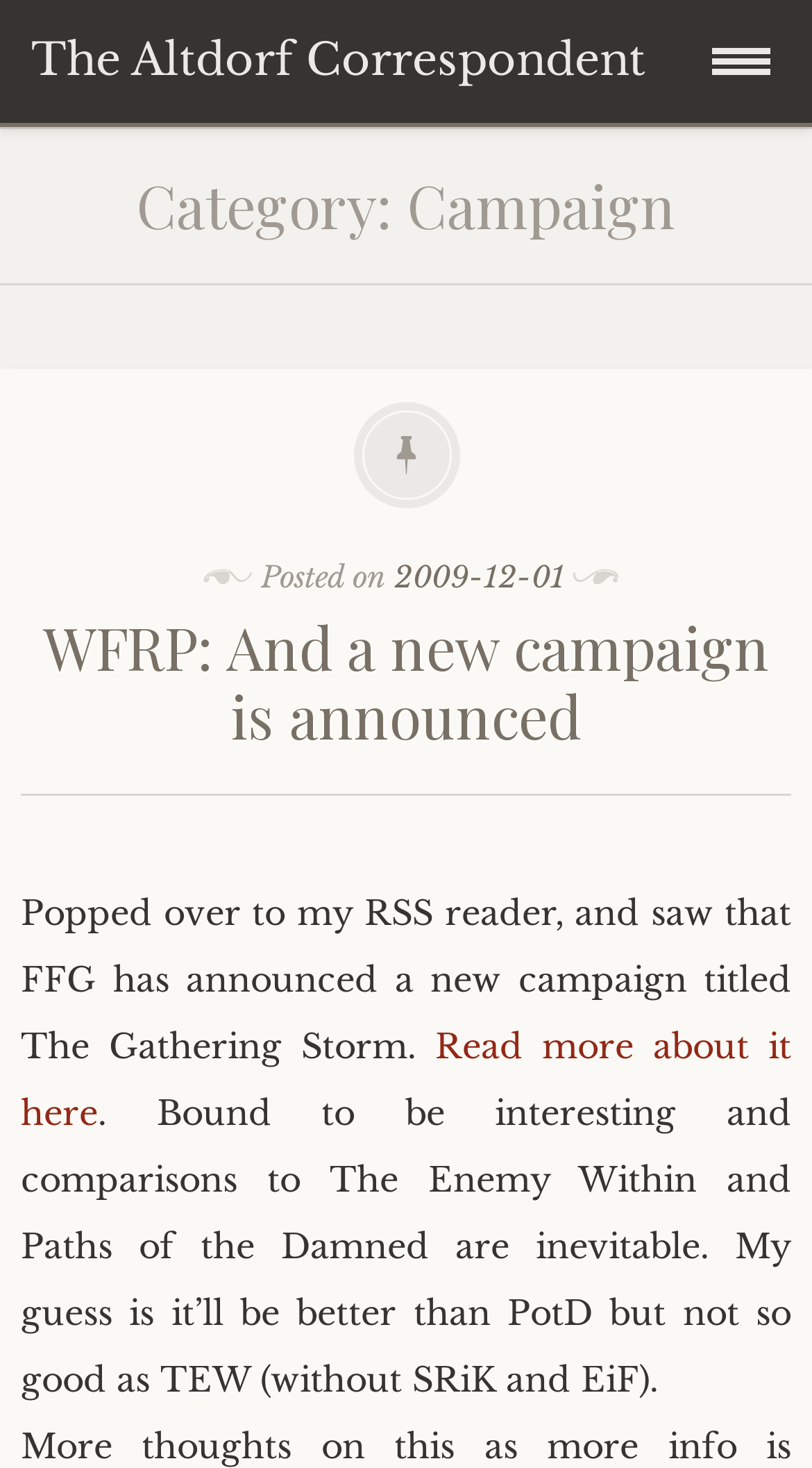For the element described, predict the bounding box coordinates as (top-left x, top-left y, bottom-right x, bottom-right y). All values should be between 0 and 1. Element description: Email

None